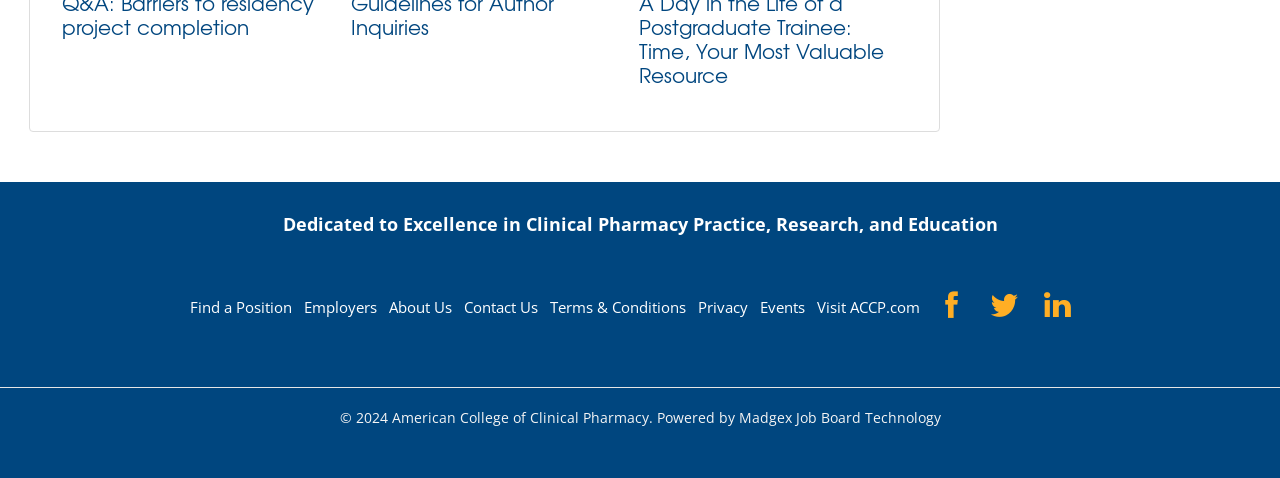Show the bounding box coordinates of the element that should be clicked to complete the task: "Contact Us".

[0.362, 0.621, 0.42, 0.662]